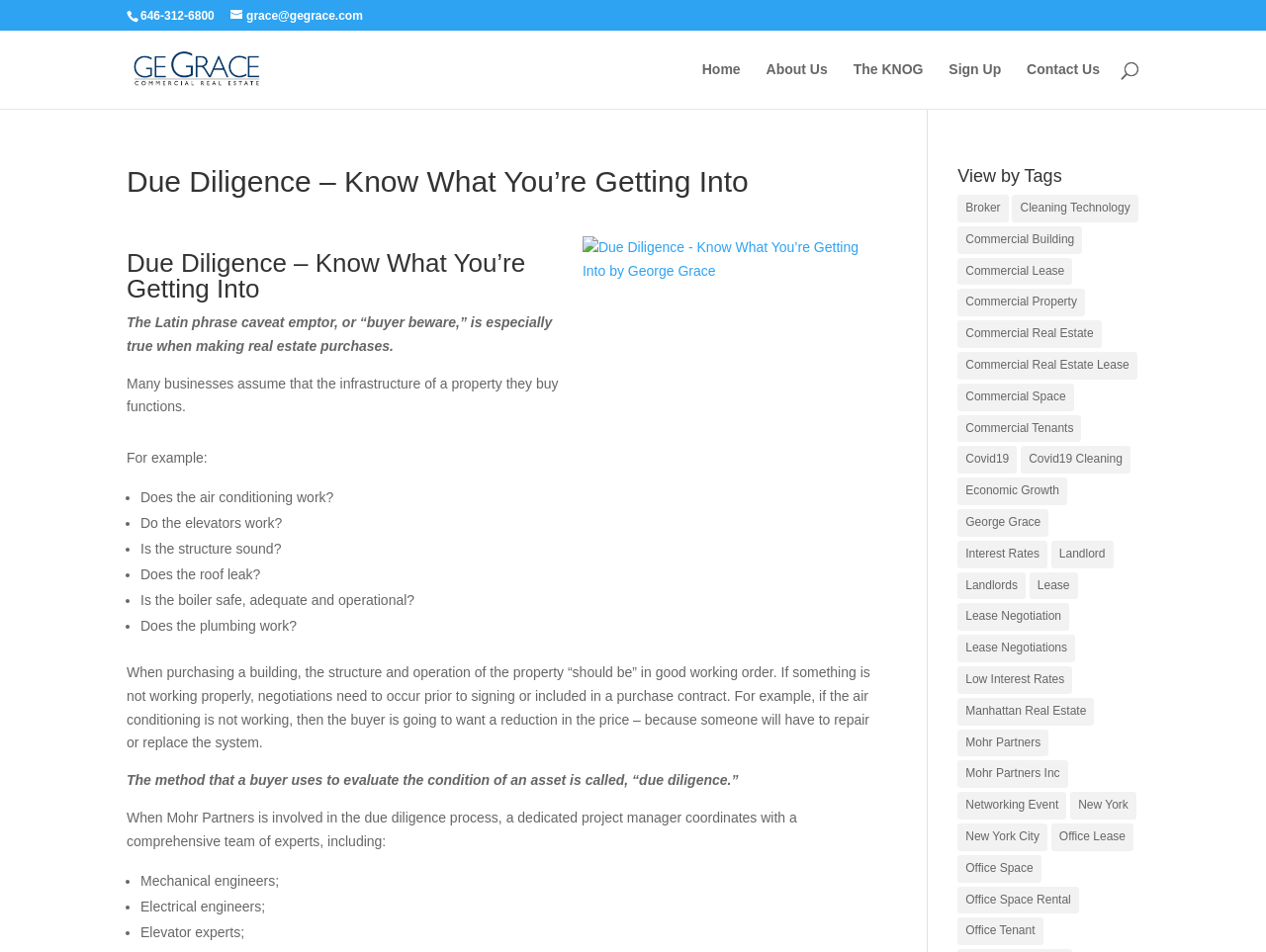Extract the bounding box for the UI element that matches this description: "Commercial Real Estate".

[0.756, 0.337, 0.87, 0.366]